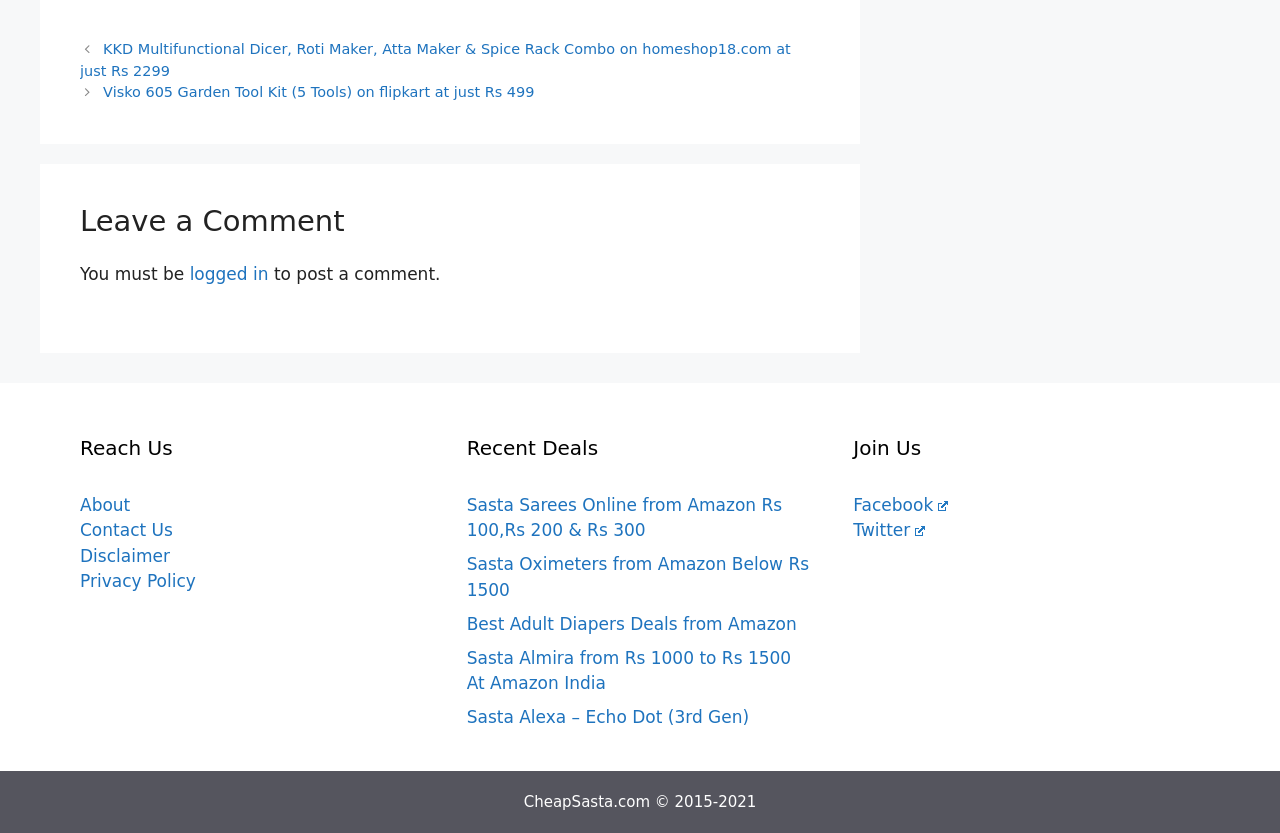Kindly determine the bounding box coordinates for the area that needs to be clicked to execute this instruction: "Click on About".

[0.062, 0.594, 0.102, 0.618]